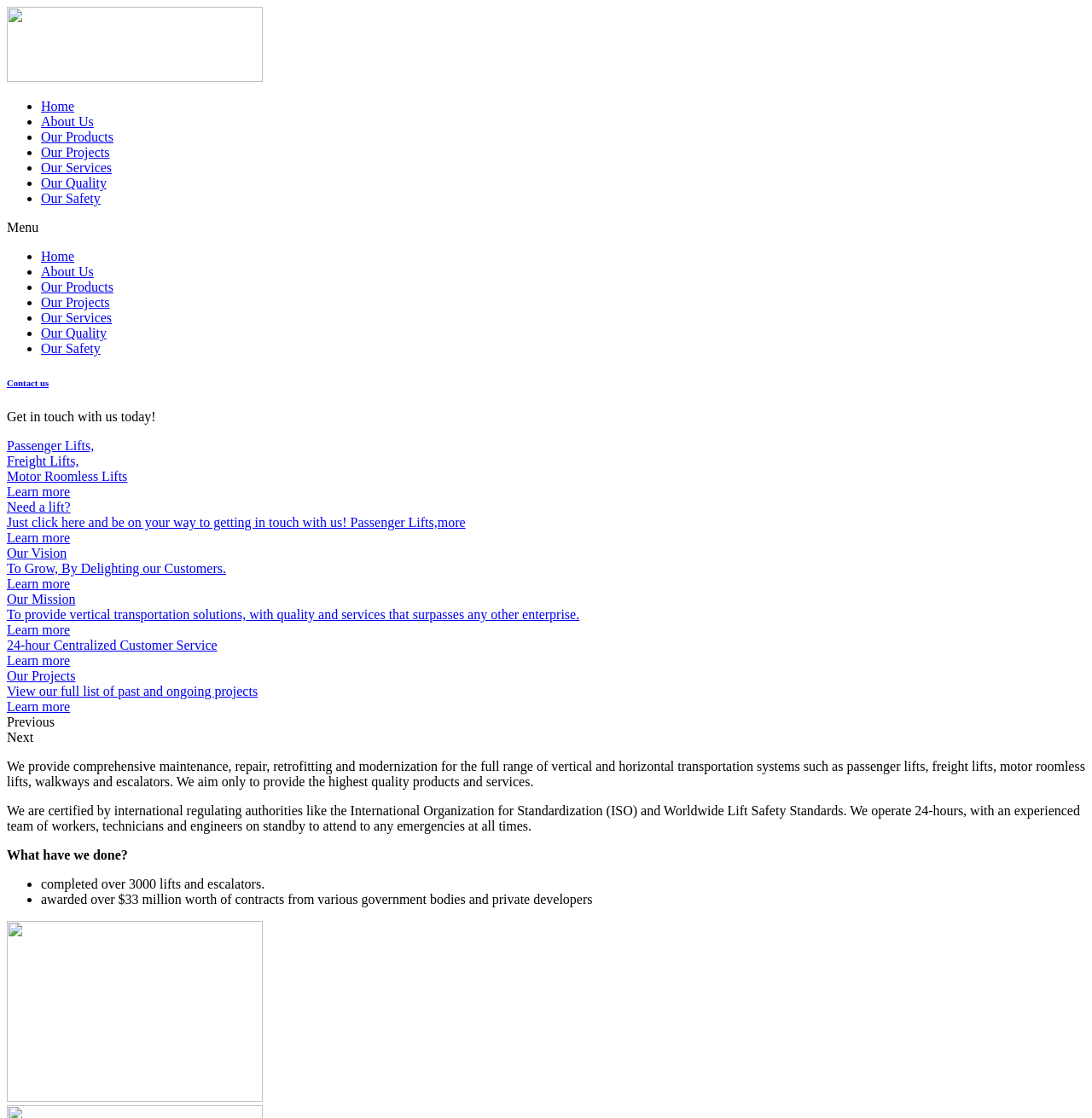Please identify the bounding box coordinates of the element I should click to complete this instruction: 'Contact us'. The coordinates should be given as four float numbers between 0 and 1, like this: [left, top, right, bottom].

[0.006, 0.338, 0.045, 0.347]